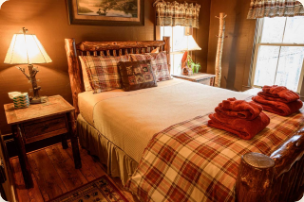Can you look at the image and give a comprehensive answer to the question:
What is the color of the towels on the bed?

The answer can be obtained by reading the description of the room, which mentions that the bed is adorned with multiple plush red towels carefully arranged at the foot.